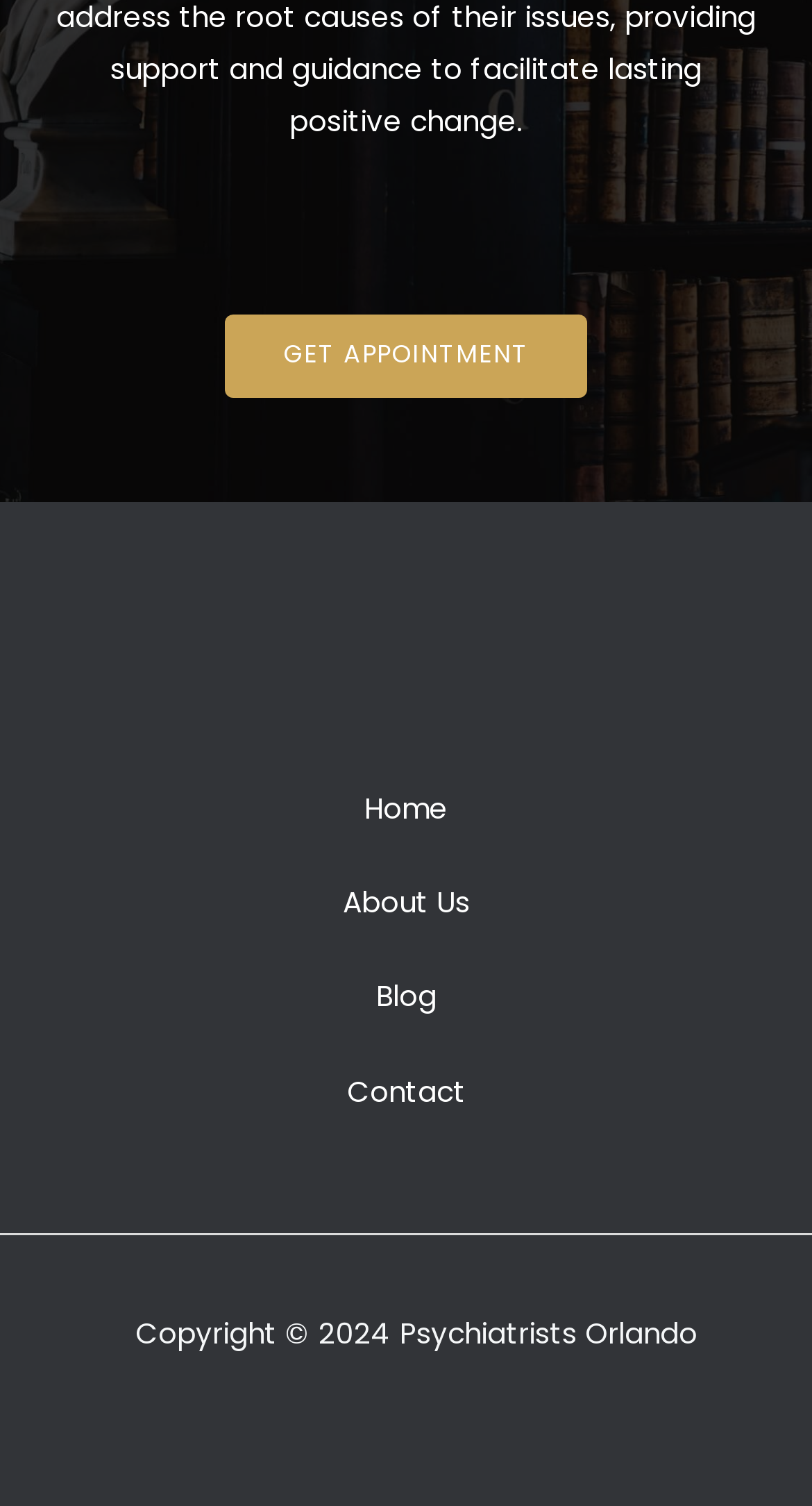Extract the bounding box for the UI element that matches this description: "Blog".

[0.437, 0.617, 0.563, 0.68]